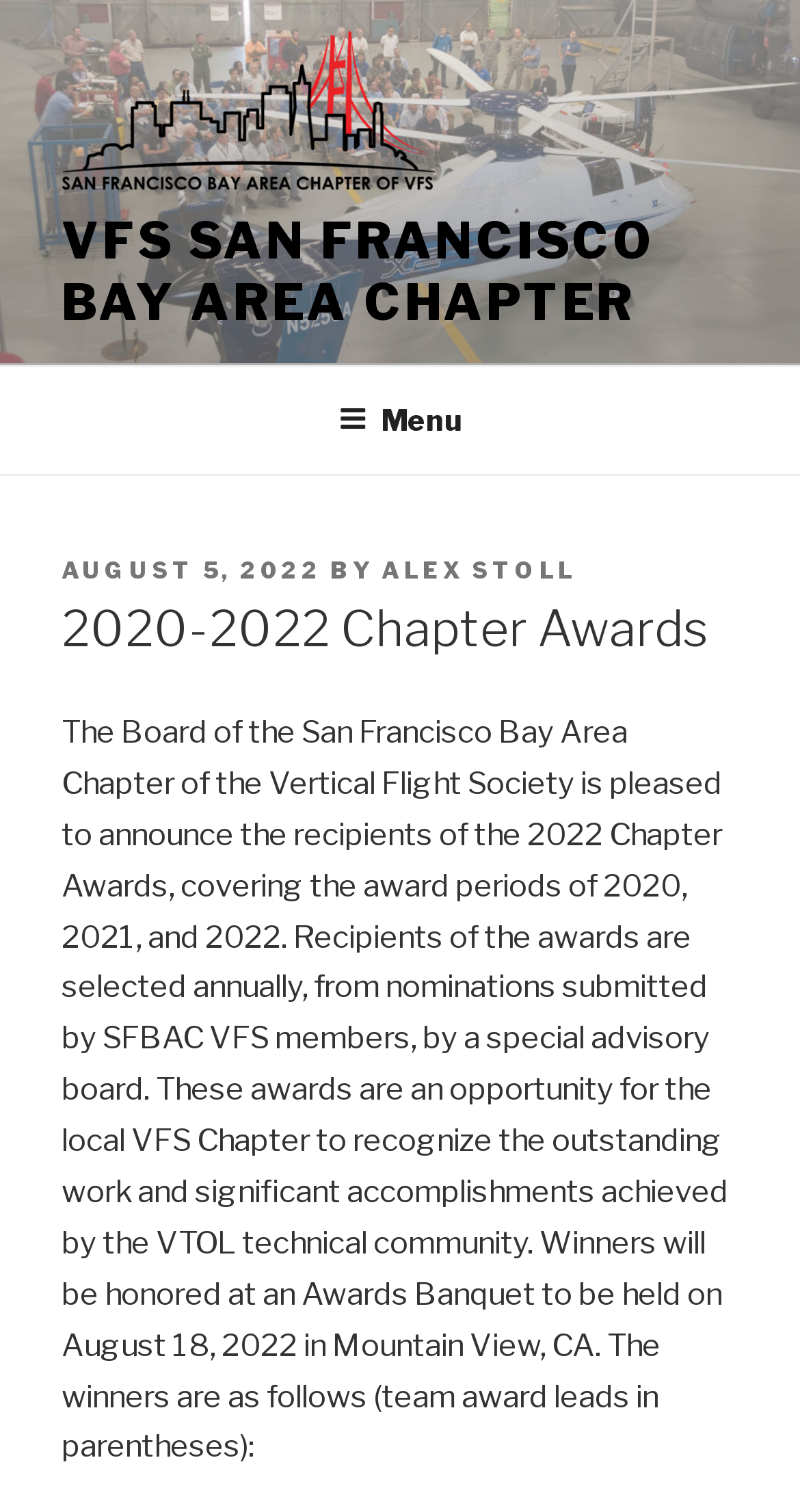What is the purpose of the Chapter Awards? Based on the image, give a response in one word or a short phrase.

To recognize outstanding work